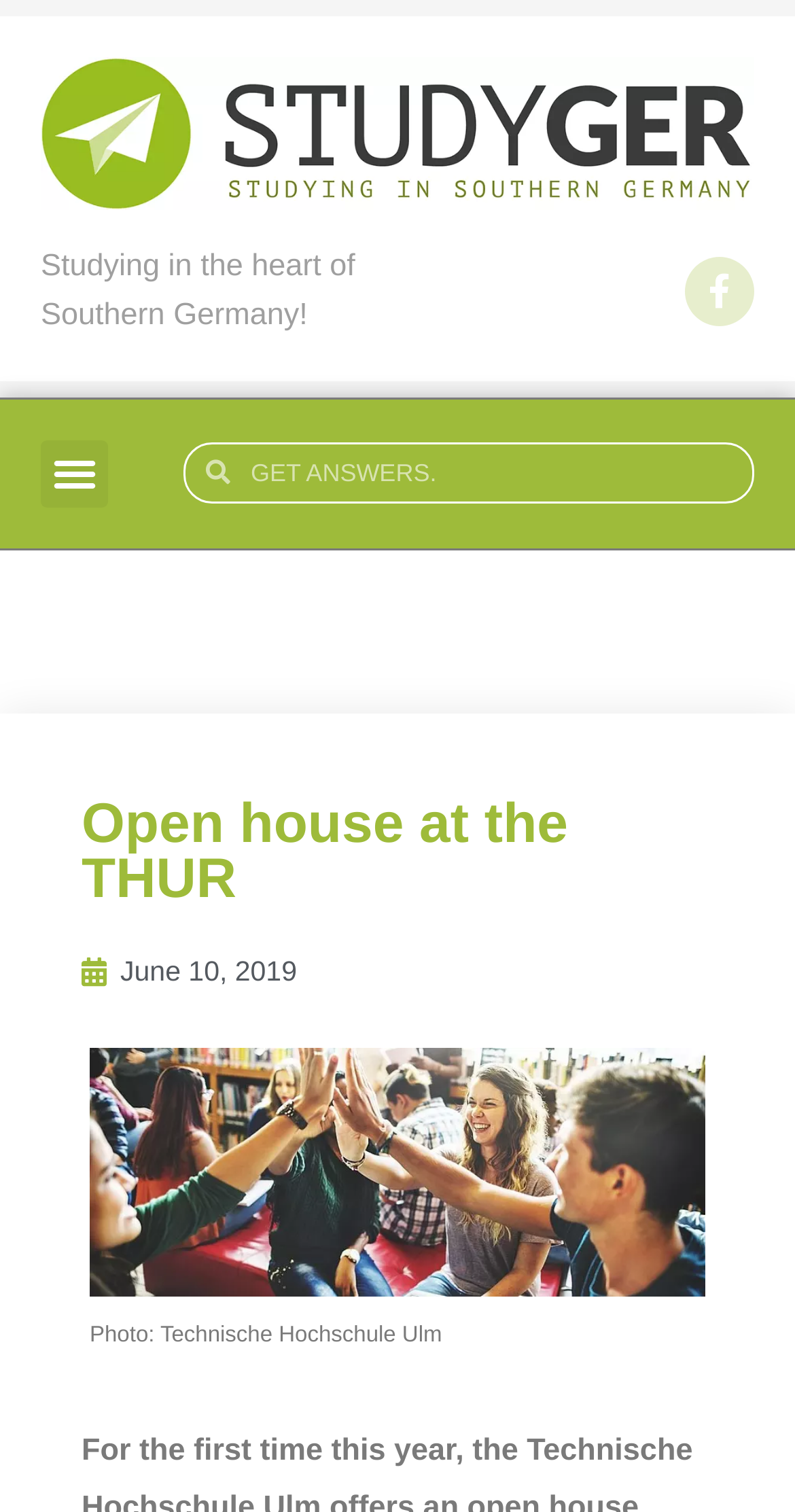Generate a comprehensive caption for the webpage you are viewing.

The webpage appears to be an event page for an open house at the Technische Hochschule Ulm (THUR). At the top left, there is a link to the StudyGer website, accompanied by an image with the same name. Below this, there is a heading that reads "Studying in the heart of Southern Germany!".

On the top right, there is a Facebook icon with a link. Next to it, there is a menu toggle button. Below the button, there is a search bar with a searchbox and a heading that reads "Open house at the THUR".

The main content of the page is divided into two sections. On the left, there is a section with a heading that reads "Open house at the THUR" and a subheading that reads "June 10, 2019". On the right, there is a figure with an image of the THUR, accompanied by a figcaption with a credit line that reads "Photo: Technische Hochschule Ulm".